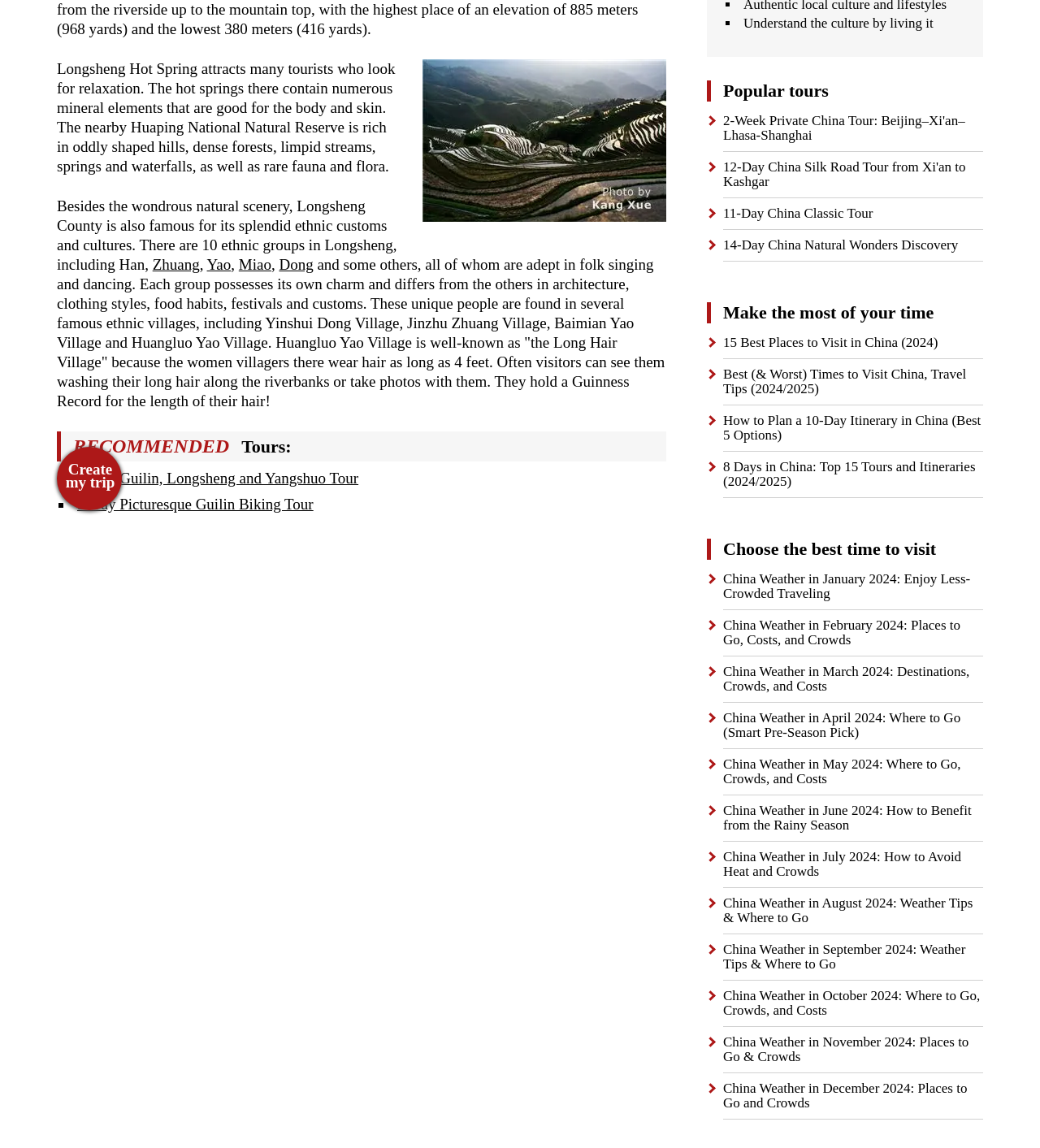Locate the bounding box of the UI element defined by this description: "Yao". The coordinates should be given as four float numbers between 0 and 1, formatted as [left, top, right, bottom].

[0.199, 0.223, 0.222, 0.238]